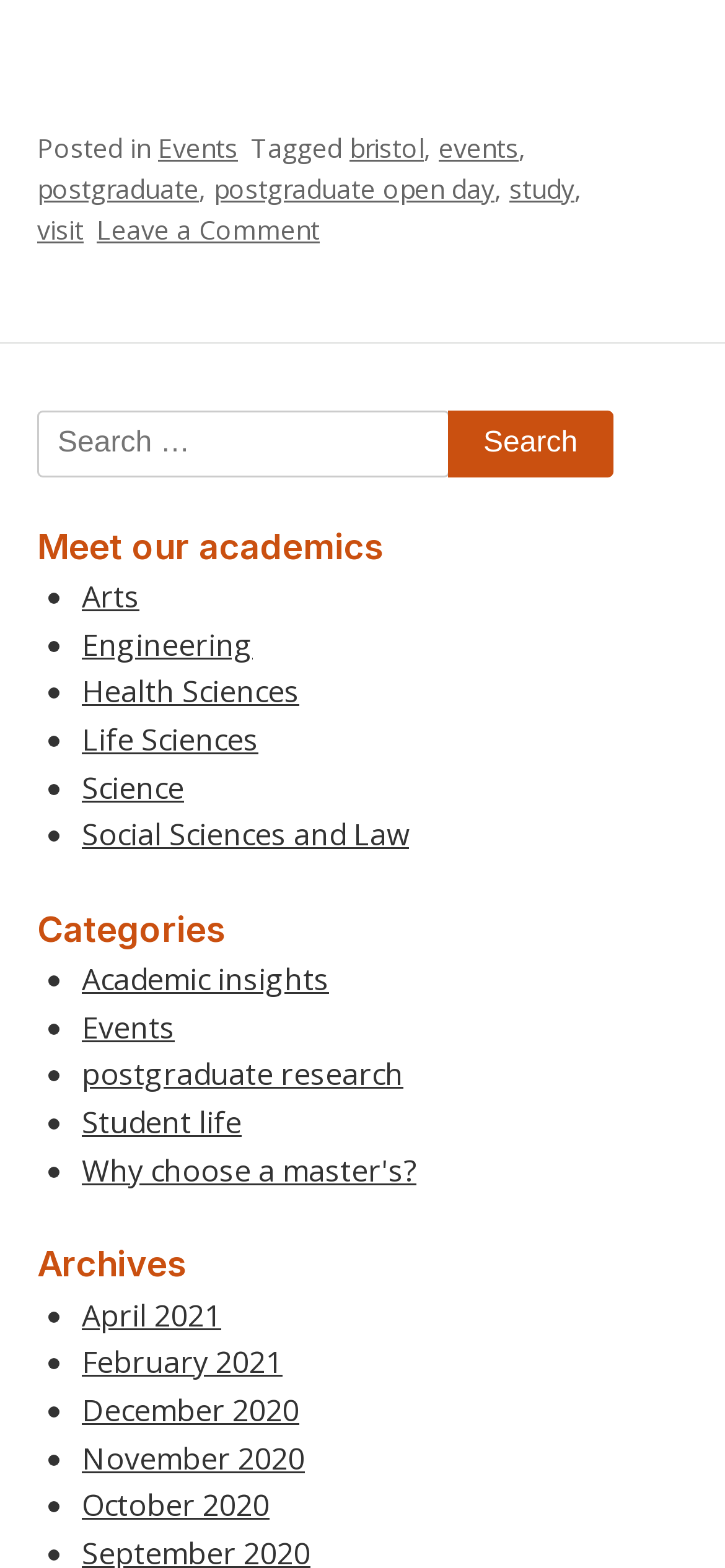Use the details in the image to answer the question thoroughly: 
What is the first academic department listed?

I looked at the list of academic departments under the 'Meet our academics' heading and found that the first one listed is 'Arts'.